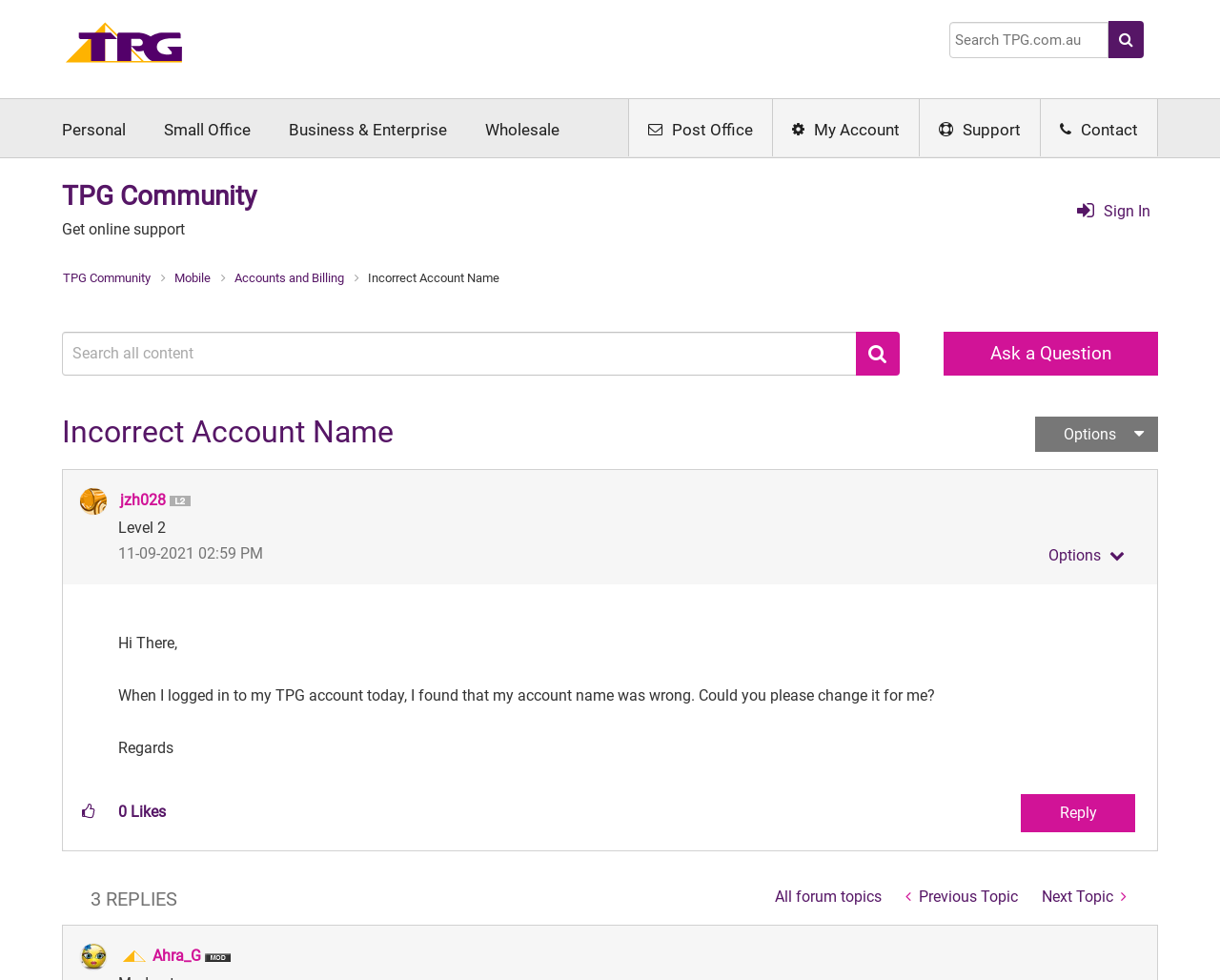Use the details in the image to answer the question thoroughly: 
How many kudos does this post have?

I found the answer by looking at the generic element with the text 'The total number of kudos this post has received.' which shows the number of kudos as 0.